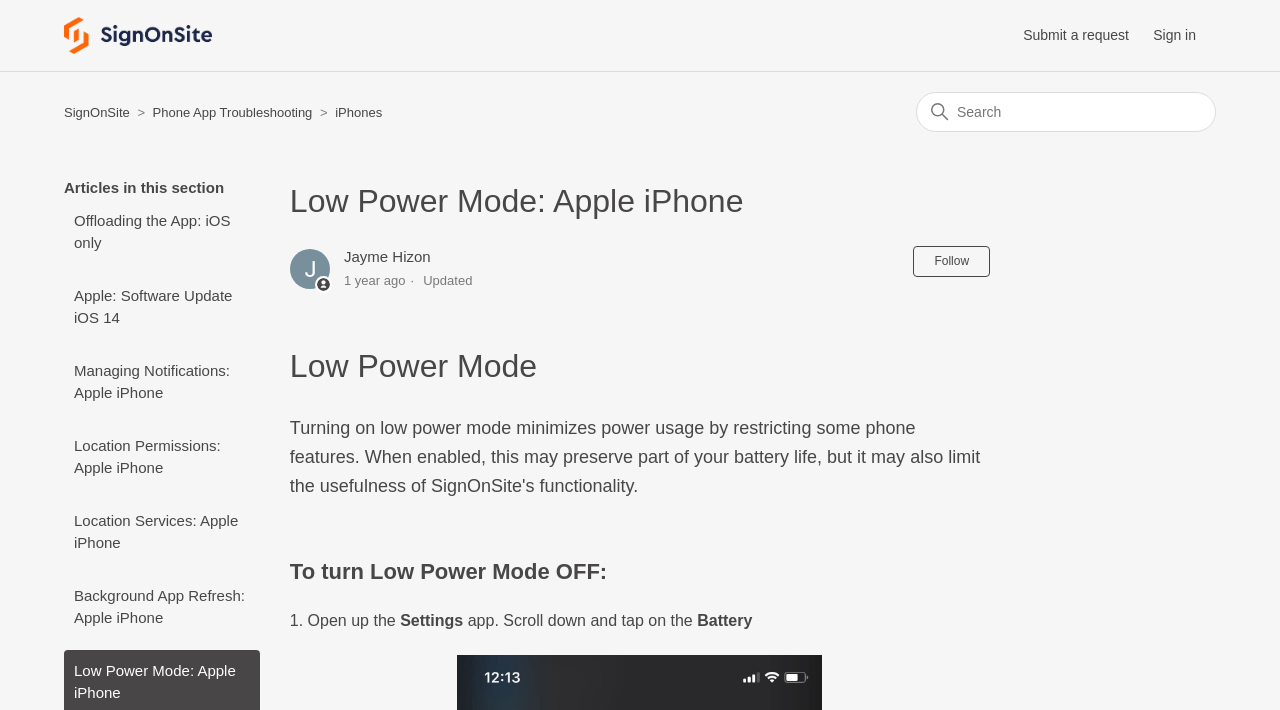What is the date of the article?
Kindly give a detailed and elaborate answer to the question.

The date of the article can be found by looking at the time element that contains the date, which is '2023-01-09 04:22'.